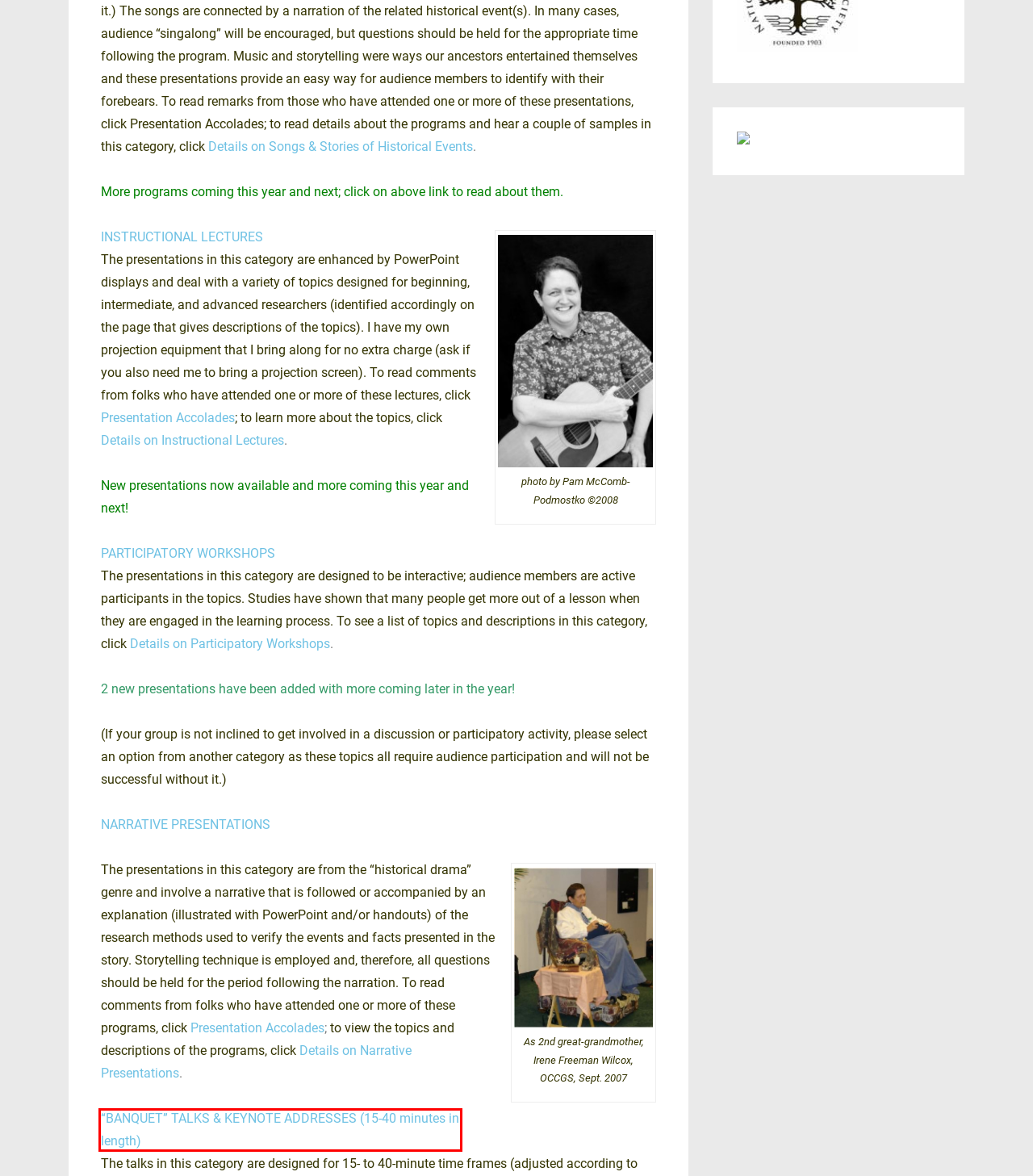With the provided webpage screenshot containing a red bounding box around a UI element, determine which description best matches the new webpage that appears after clicking the selected element. The choices are:
A. PARTICIPATORY WORKSHOPS – circlemending.org
B. NARRATIVE PRESENTATIONS – circlemending.org
C. Accolades – circlemending.org
D. My People – circlemending.org
E. CDs – circlemending.org
F. Your People – circlemending.org
G. Instructional Lectures – circlemending.org
H. “Banquet” Talks & Keynote Addresses – circlemending.org

H